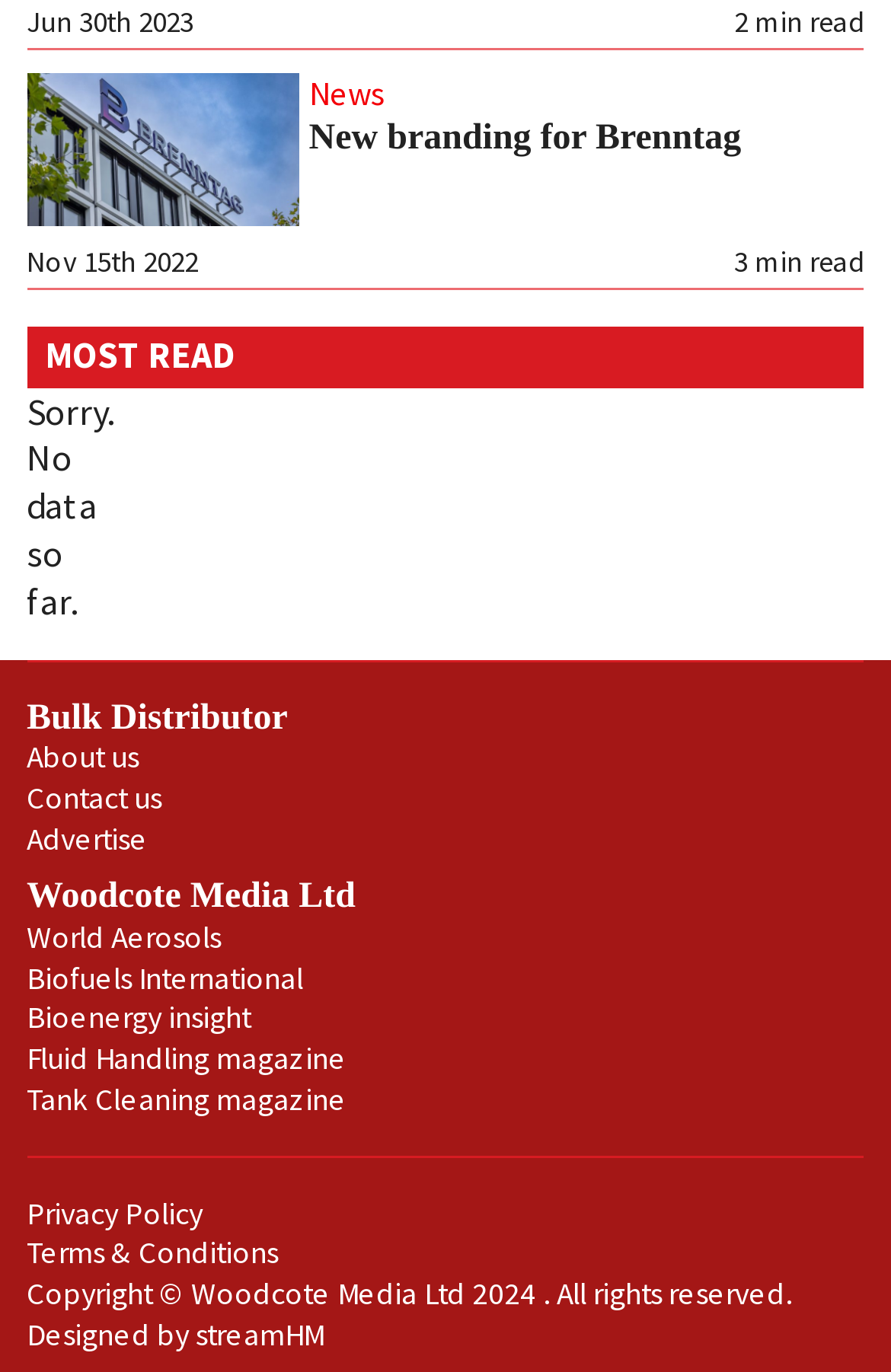Answer the question with a single word or phrase: 
What is the category of the news article 'Brenntag acquires Aik Moh Group'?

News